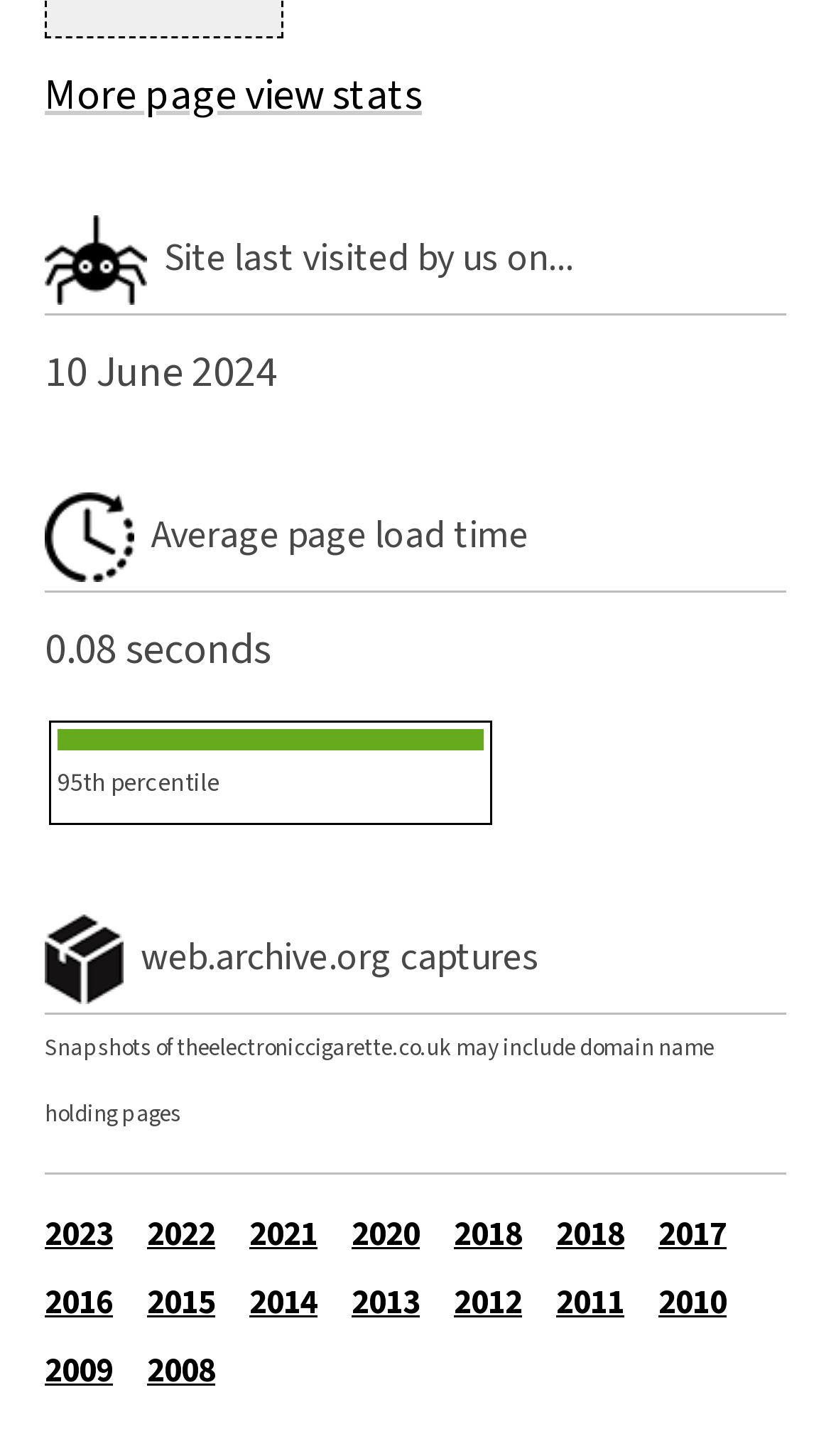Determine the bounding box coordinates for the area that should be clicked to carry out the following instruction: "Visit 2023".

[0.054, 0.831, 0.136, 0.863]